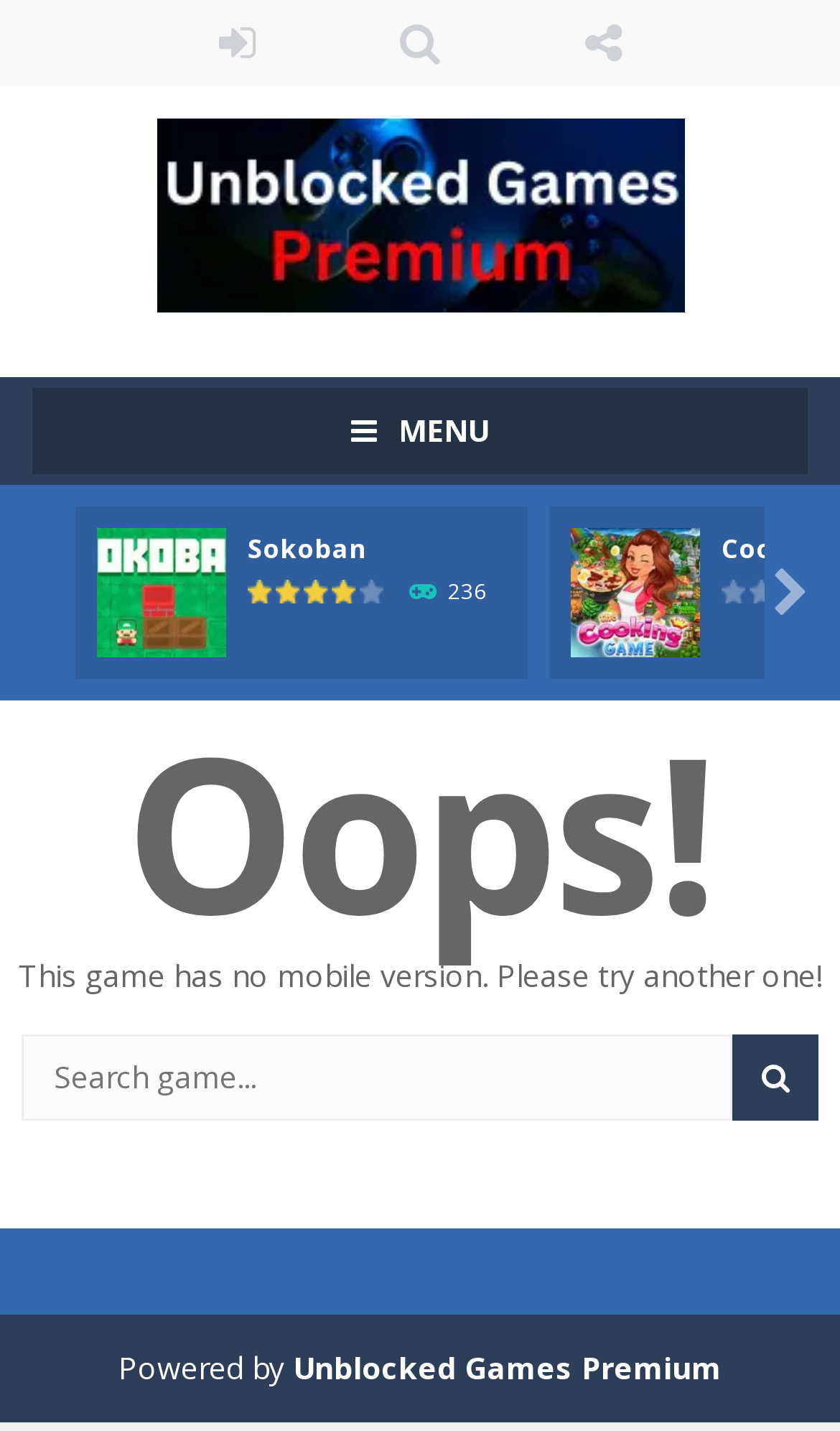Determine the bounding box coordinates in the format (top-left x, top-left y, bottom-right x, bottom-right y). Ensure all values are floating point numbers between 0 and 1. Identify the bounding box of the UI element described by: title="Unblocked Games Premium"

[0.186, 0.134, 0.814, 0.162]